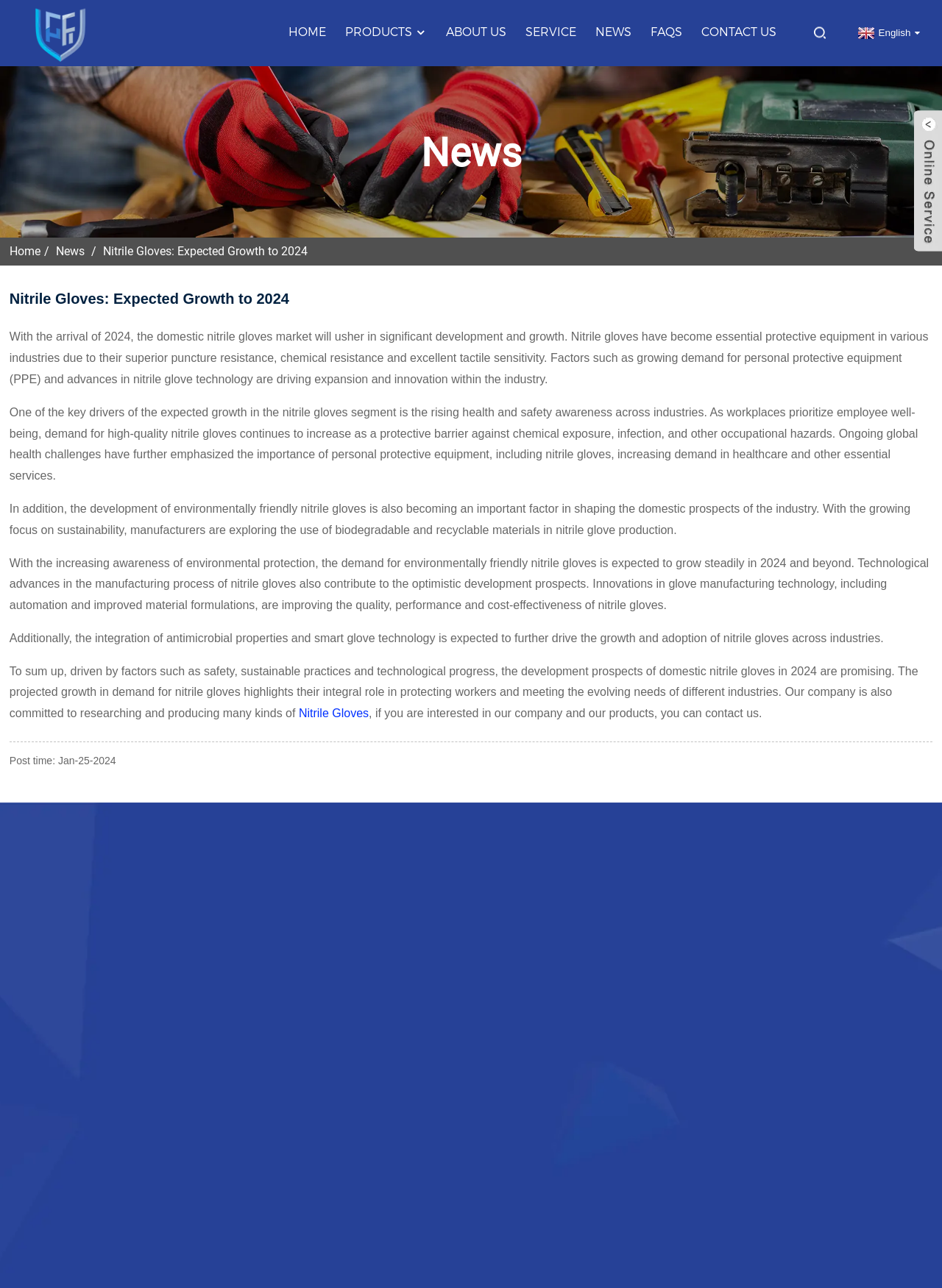Please provide a one-word or short phrase answer to the question:
What is the date of the post?

Jan-25-2024